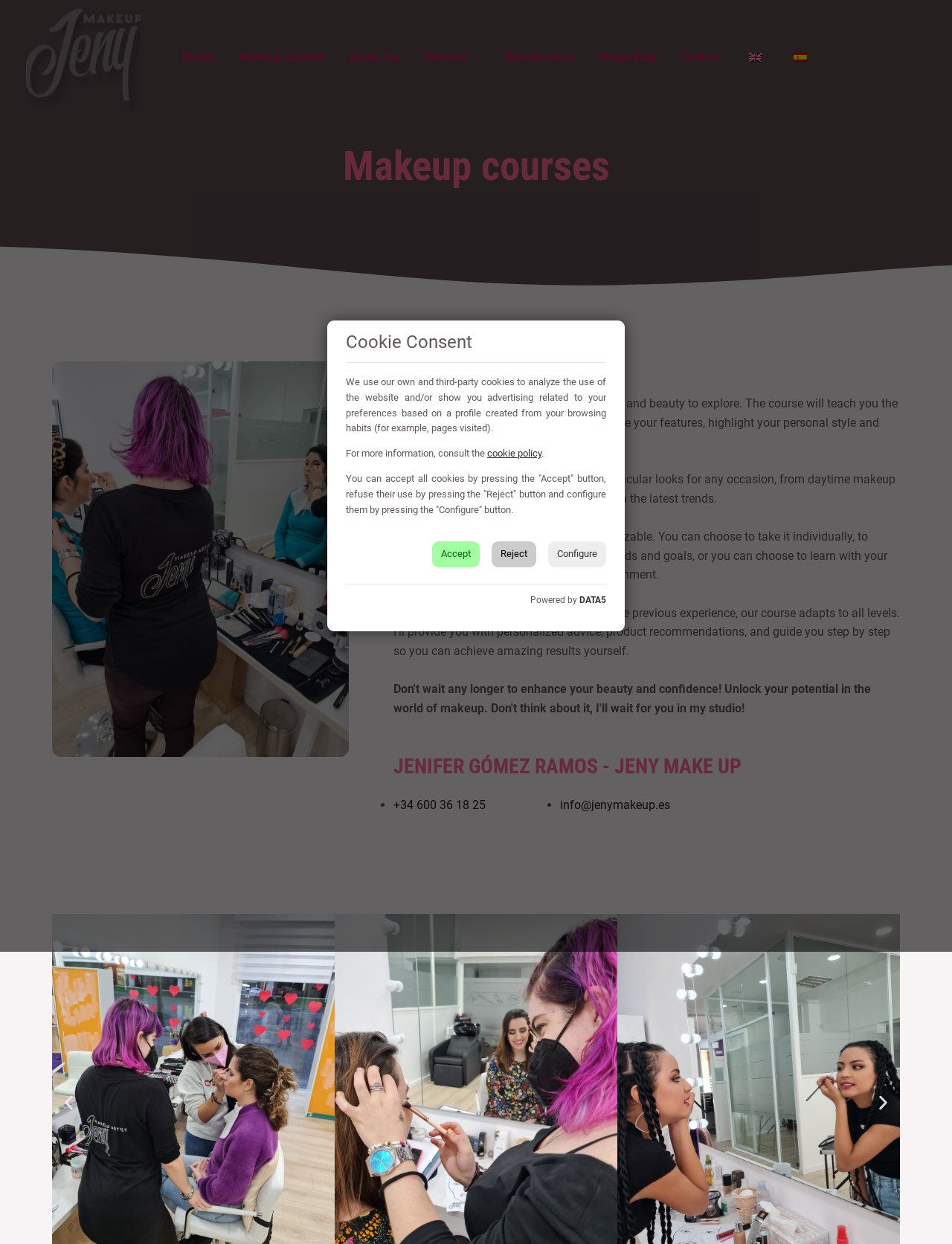What is the name of the makeup artist?
Using the image, provide a concise answer in one word or a short phrase.

Jenifer Gómez Ramos